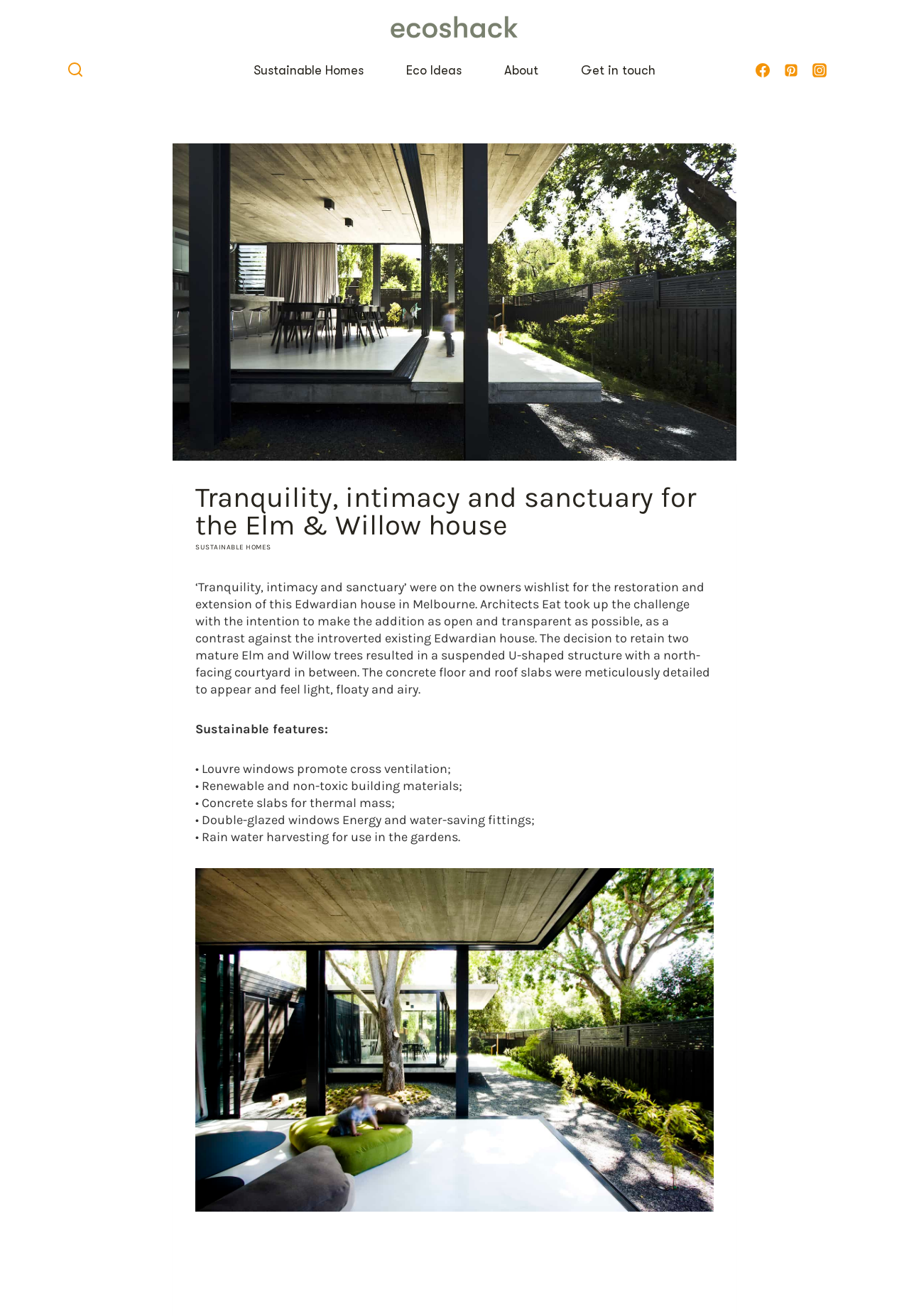Please identify the bounding box coordinates of the element's region that should be clicked to execute the following instruction: "Open Facebook". The bounding box coordinates must be four float numbers between 0 and 1, i.e., [left, top, right, bottom].

[0.823, 0.043, 0.855, 0.064]